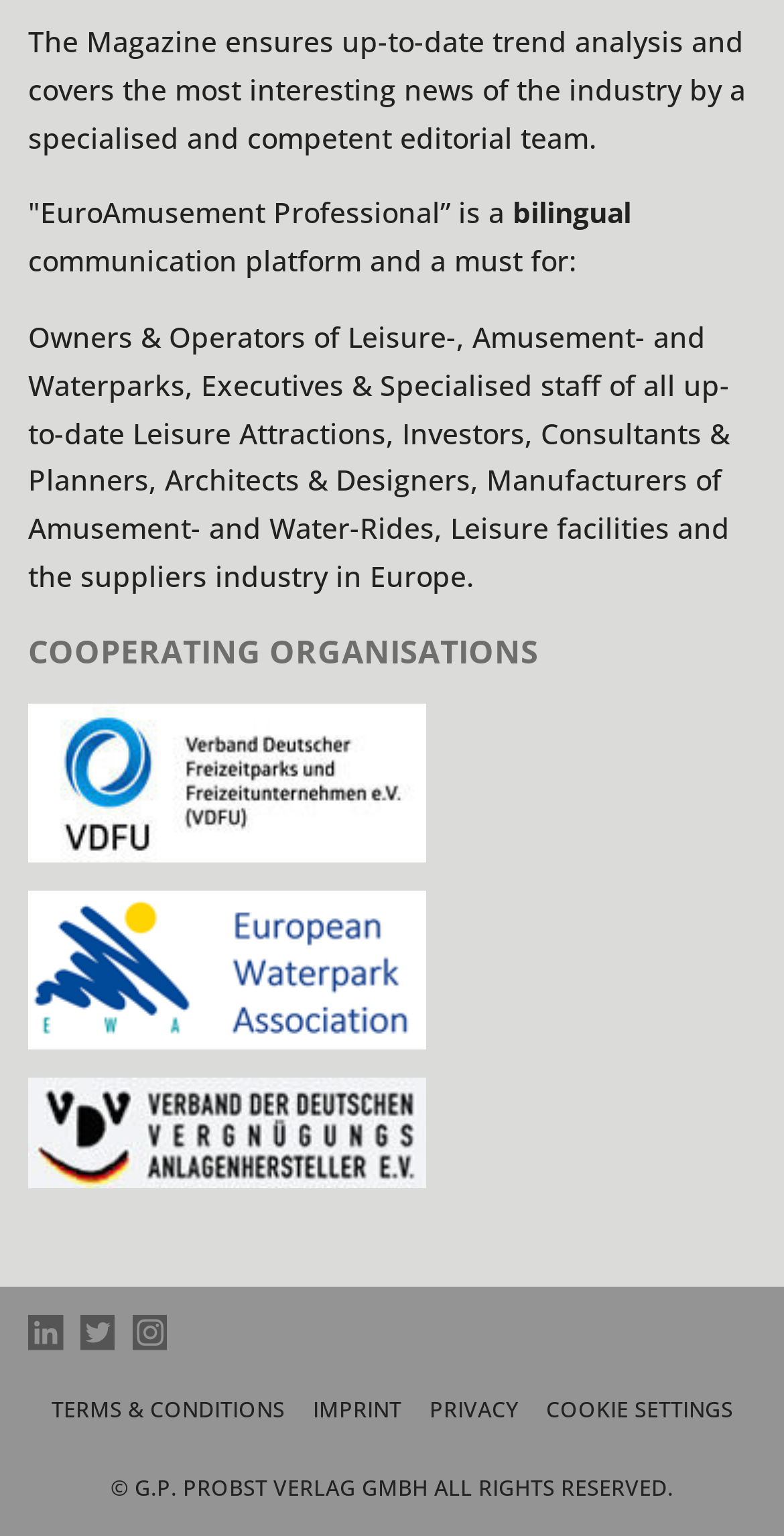Based on the image, give a detailed response to the question: What type of platform is EuroAmusement Professional?

The type of platform is mentioned in the static text elements '“EuroAmusement Professional” is a' and 'bilingual' which are located next to each other at the top of the webpage.